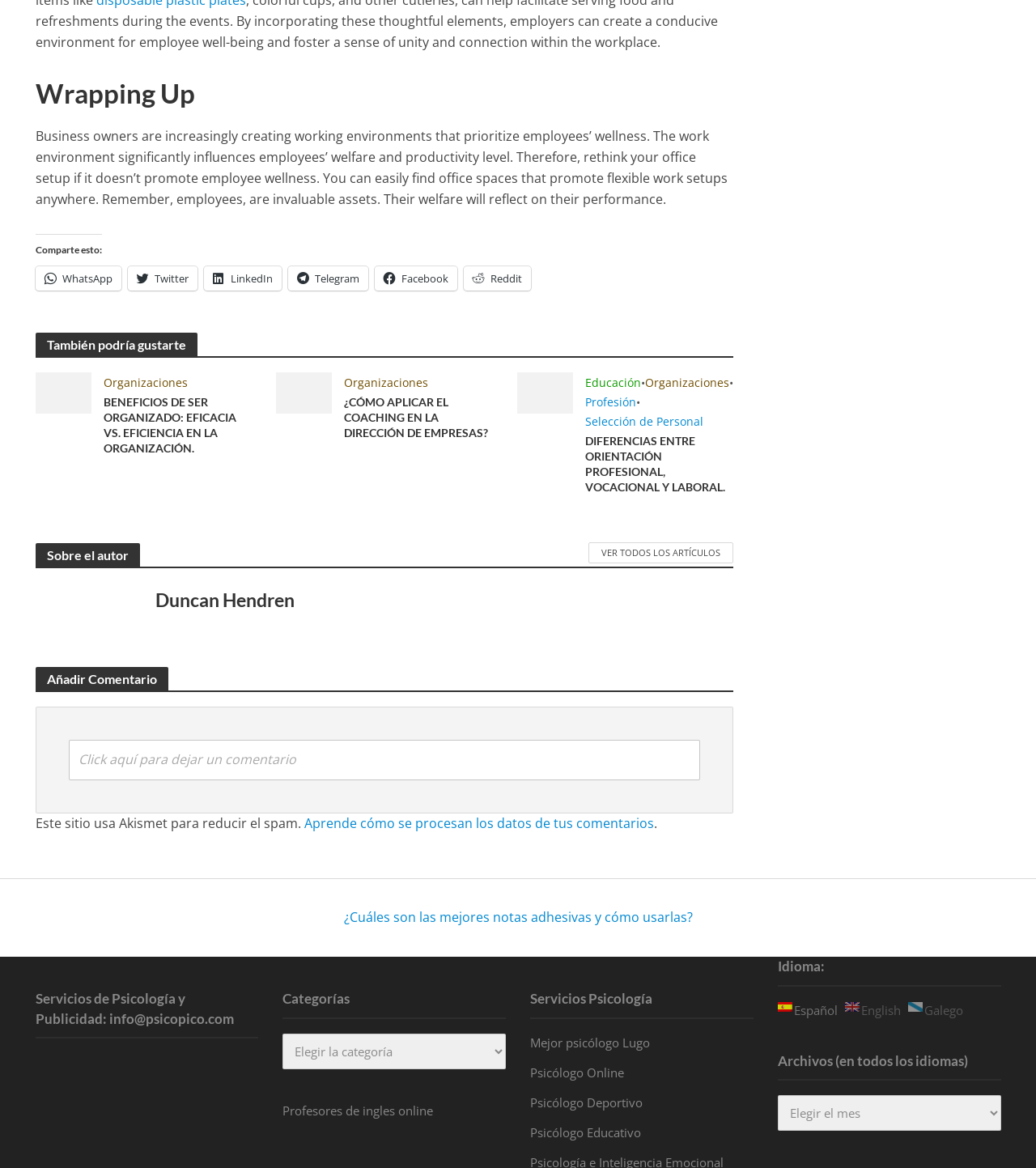What is the topic of the article?
Look at the screenshot and provide an in-depth answer.

Based on the content of the article, it appears to be discussing the importance of prioritizing employee wellness in the workplace, and how it can impact productivity and performance.